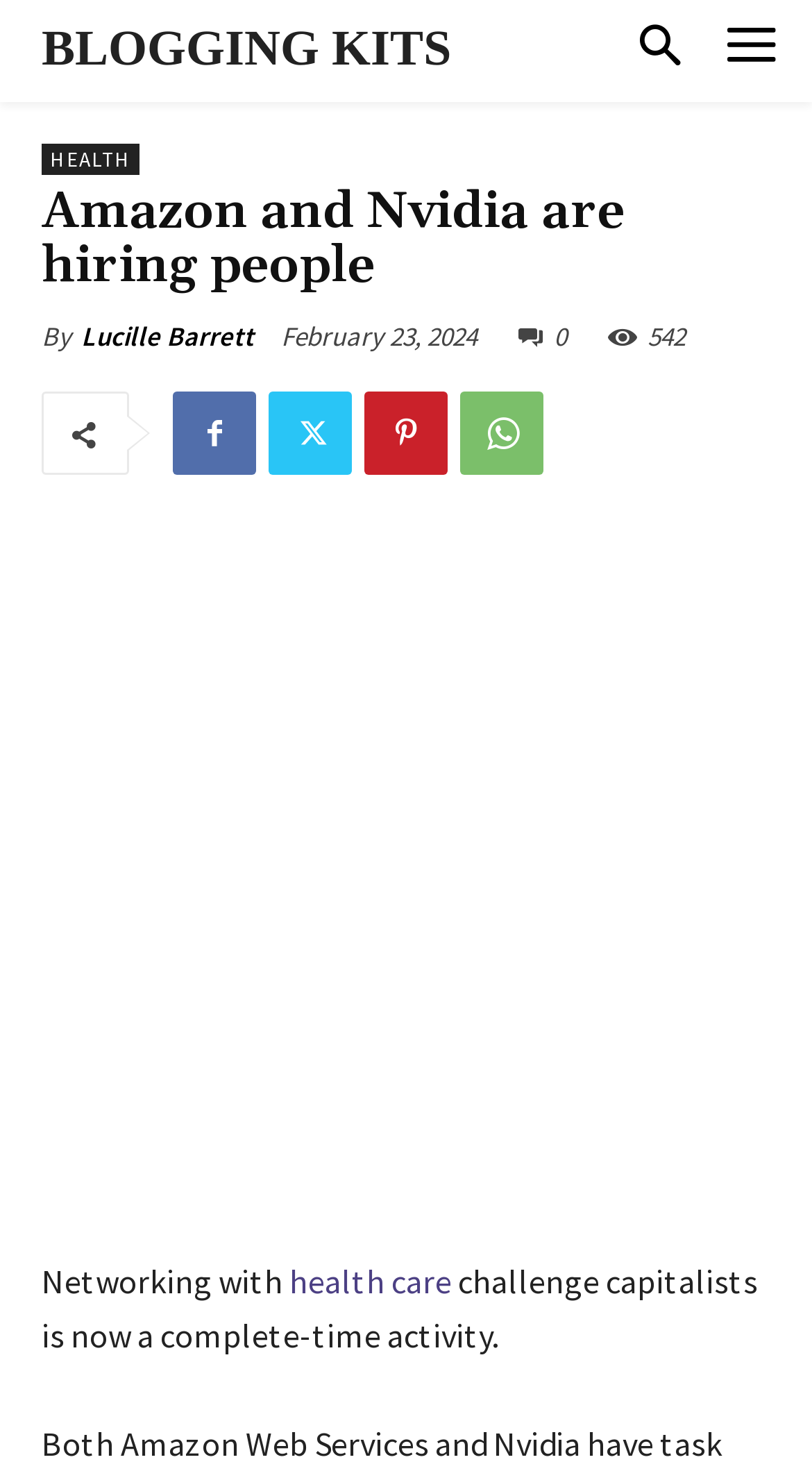Identify the coordinates of the bounding box for the element that must be clicked to accomplish the instruction: "Visit HEALTH page".

[0.051, 0.097, 0.172, 0.118]